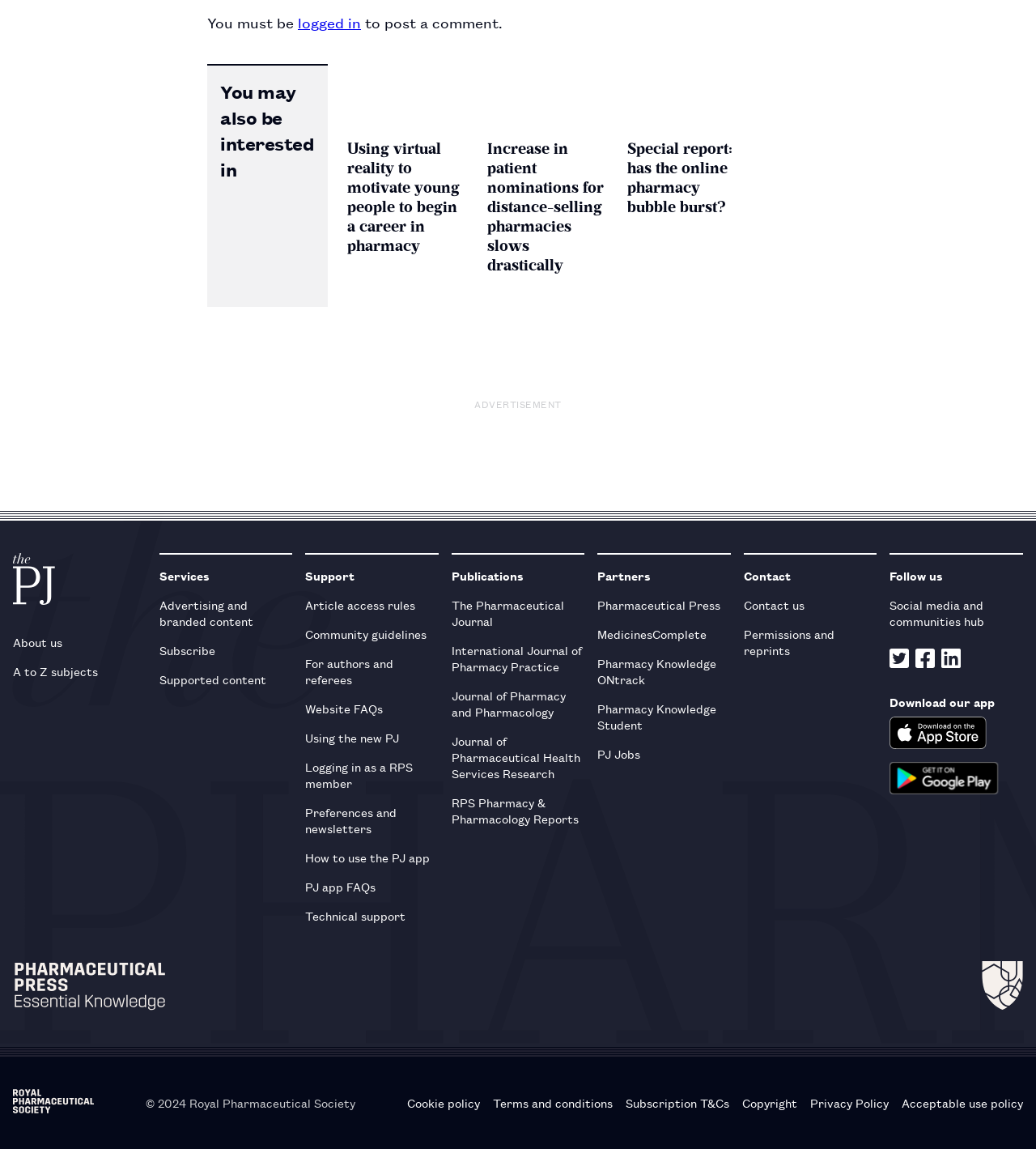What is the purpose of the PJ logo?
Observe the image and answer the question with a one-word or short phrase response.

Pharmaceutical Journal logo